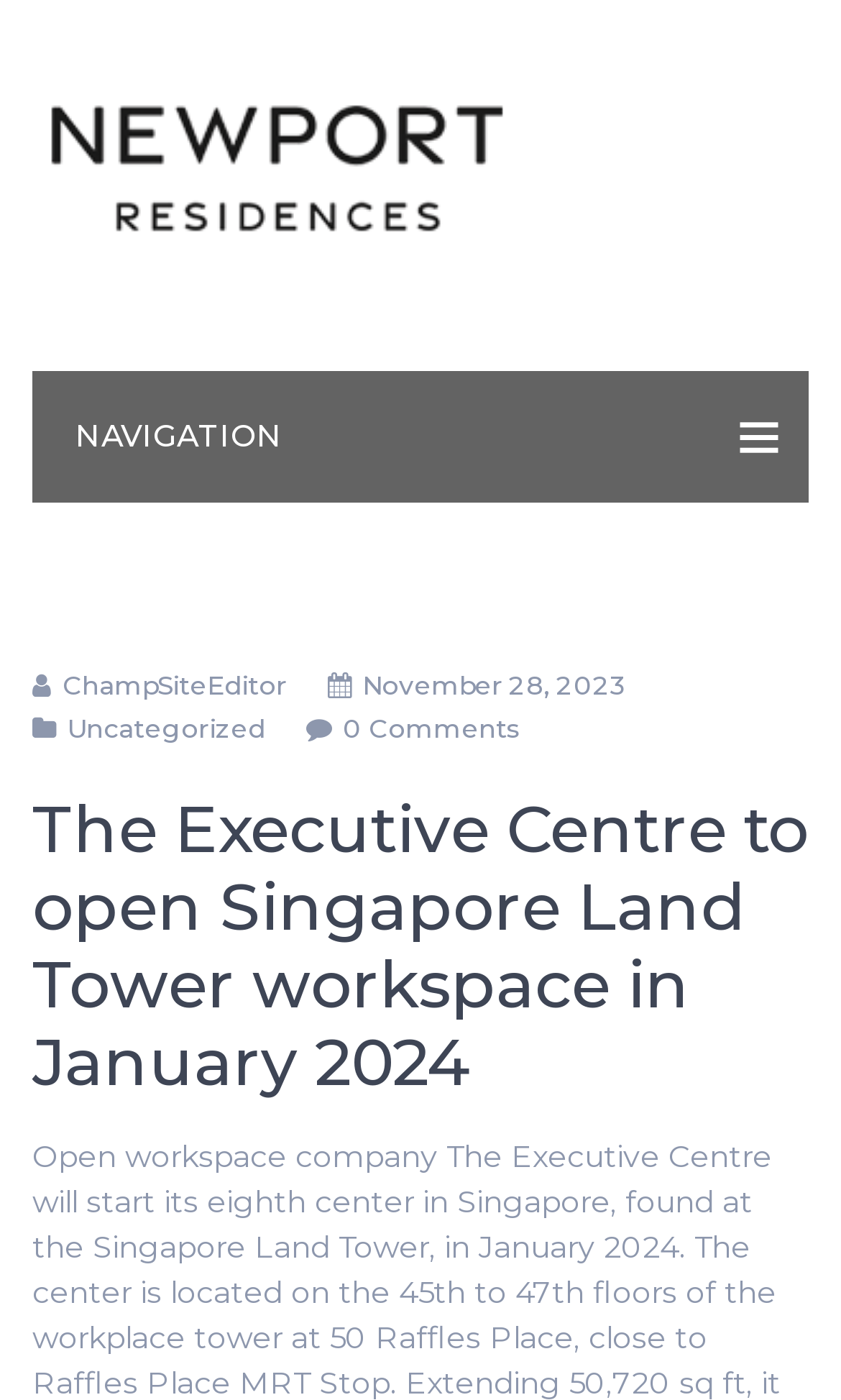Find and provide the bounding box coordinates for the UI element described with: "alt="newport-residences-logo-singapore-3"".

[0.038, 0.023, 0.808, 0.193]